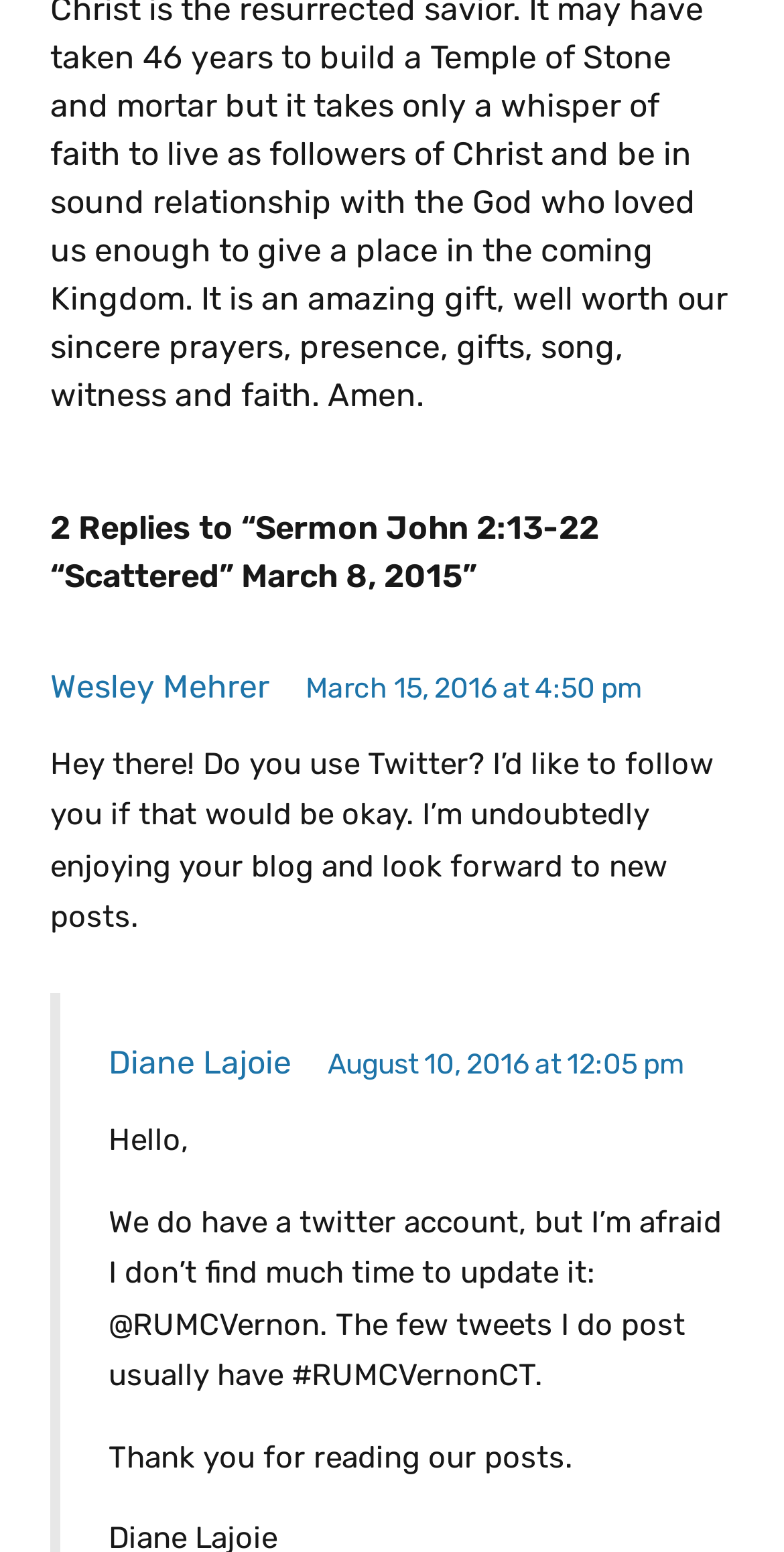Please analyze the image and give a detailed answer to the question:
What is the topic of the sermon mentioned in the webpage?

The topic of the sermon is mentioned in the heading element with bounding box coordinates [0.064, 0.325, 0.936, 0.387], which says '2 Replies to “Sermon John 2:13-22 “Scattered” March 8, 2015”'